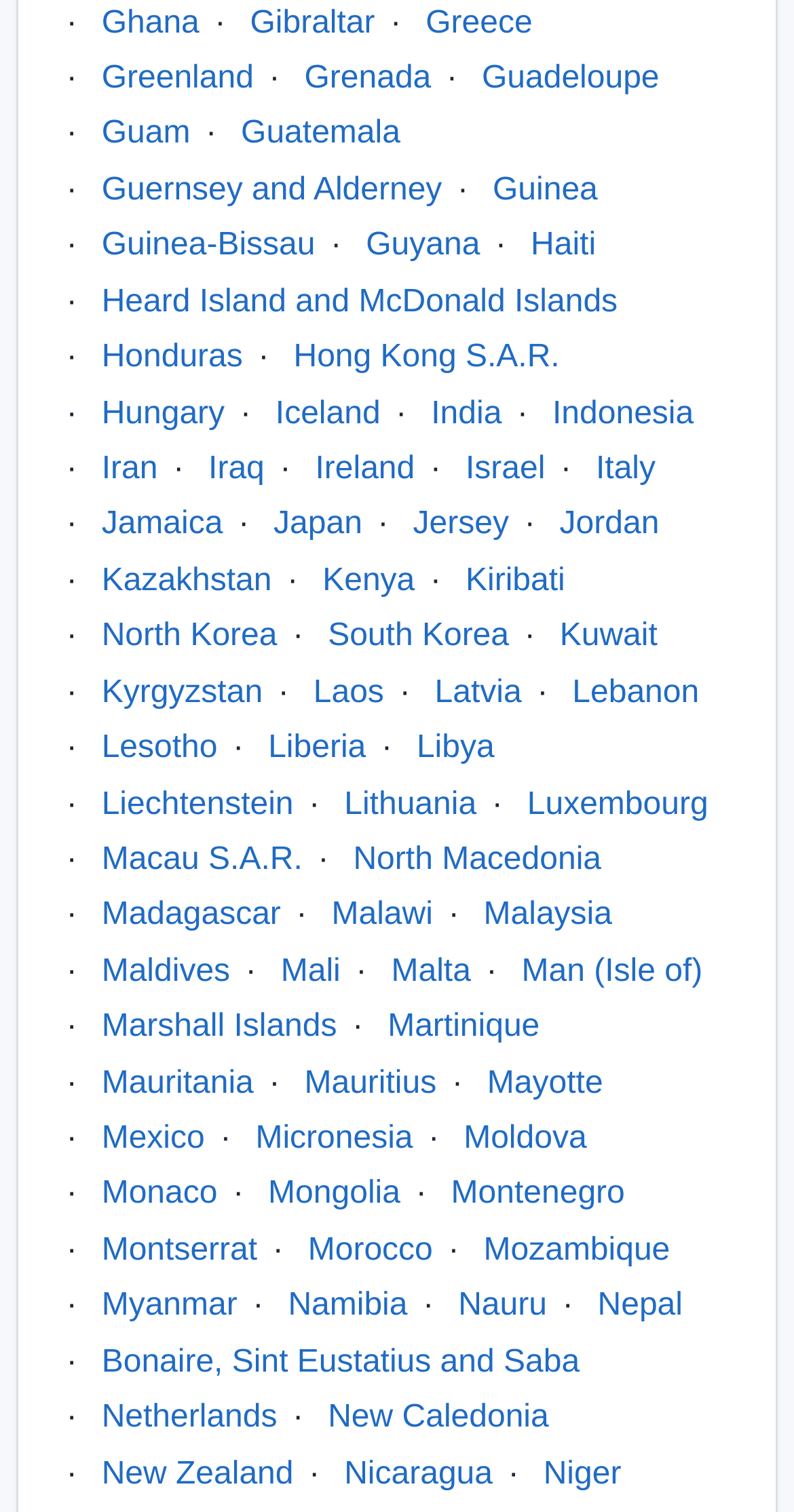How many countries start with the letter 'M'?
Look at the screenshot and respond with one word or a short phrase.

13